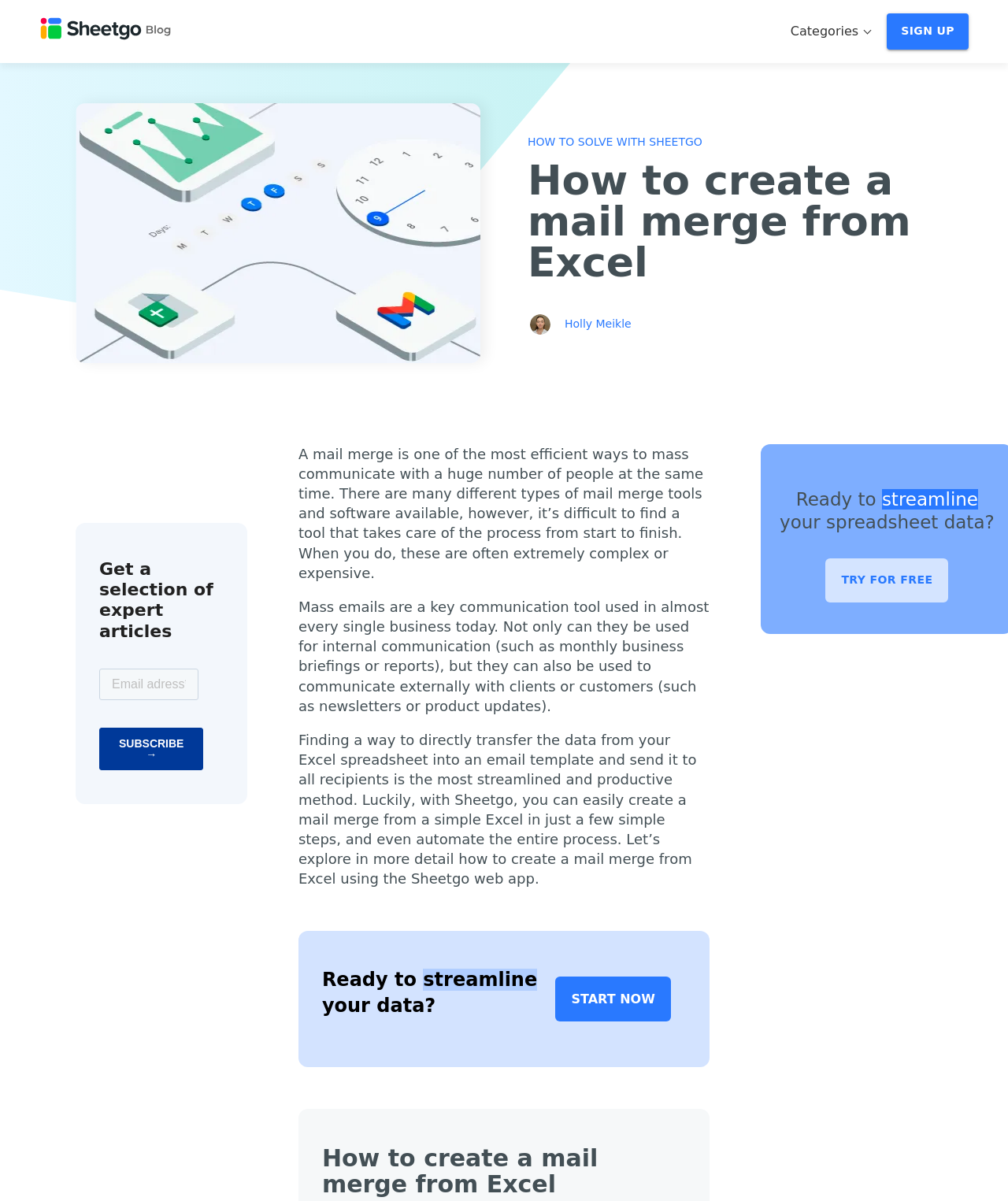Determine the bounding box coordinates for the UI element described. Format the coordinates as (top-left x, top-left y, bottom-right x, bottom-right y) and ensure all values are between 0 and 1. Element description: TRY FOR FREE

[0.819, 0.465, 0.941, 0.501]